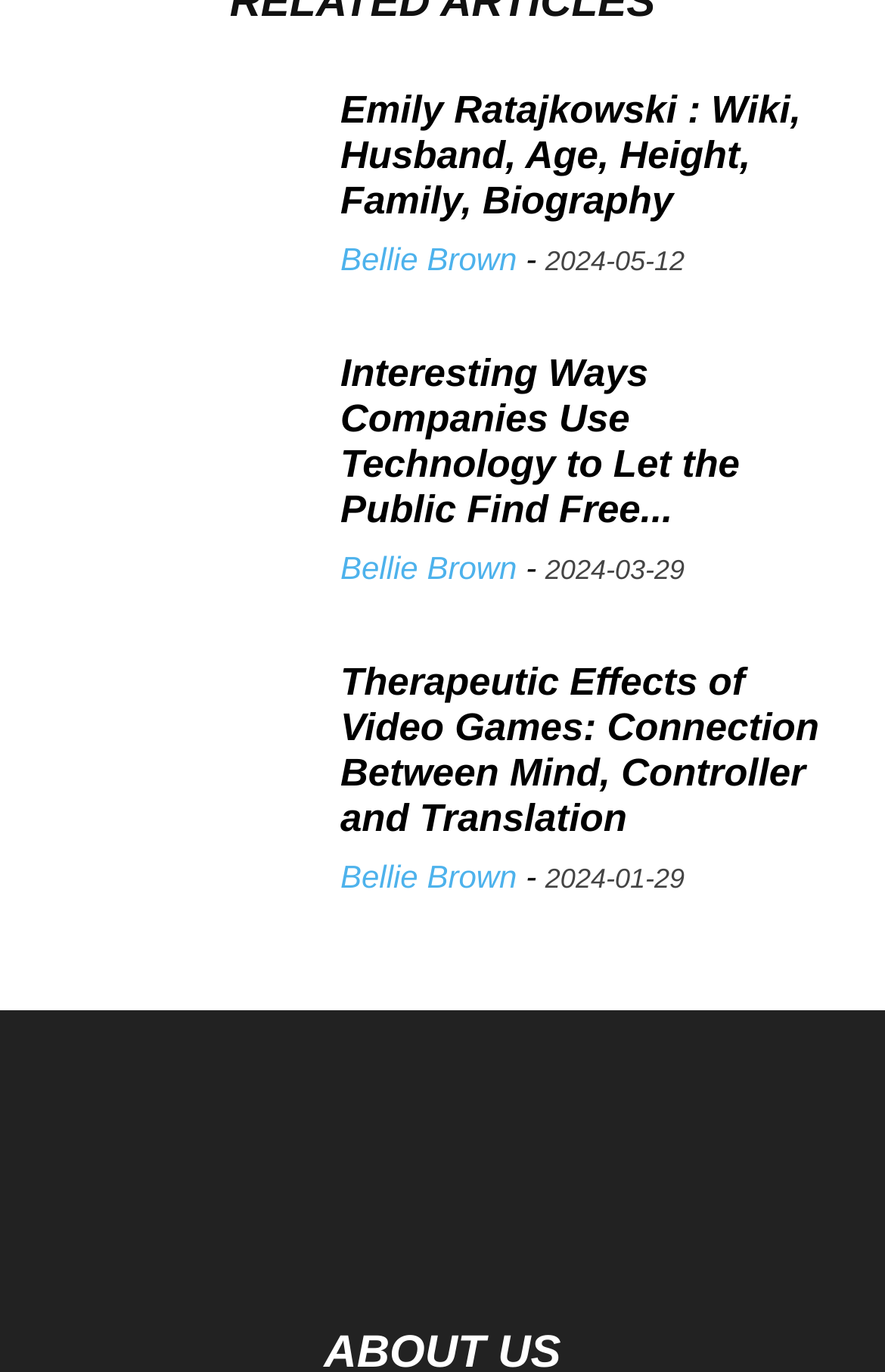What is the topic of the third article?
Please use the visual content to give a single word or phrase answer.

Video Games